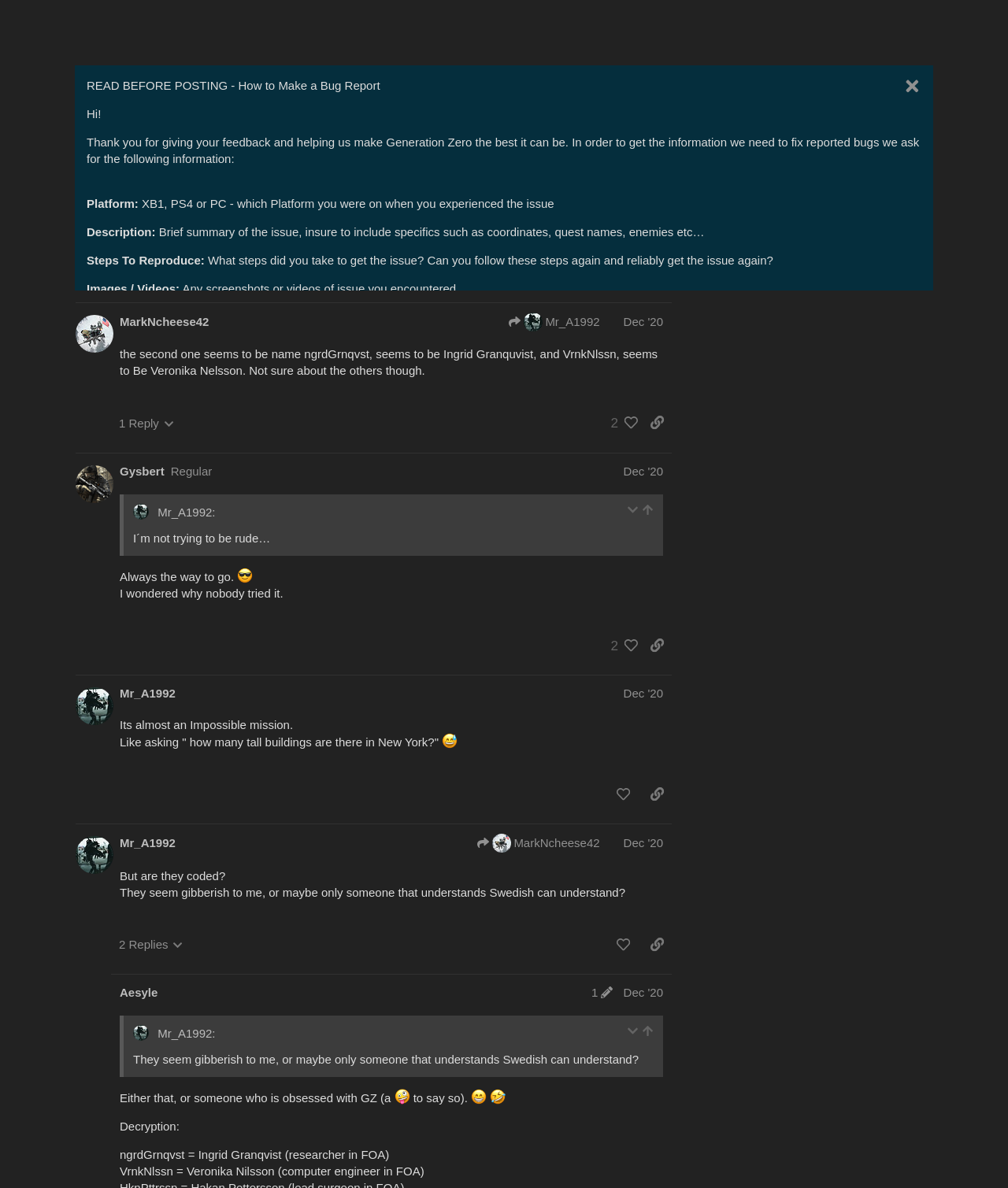Determine the coordinates of the bounding box that should be clicked to complete the instruction: "Click on the user profile". The coordinates should be represented by four float numbers between 0 and 1: [left, top, right, bottom].

[0.119, 0.049, 0.163, 0.063]